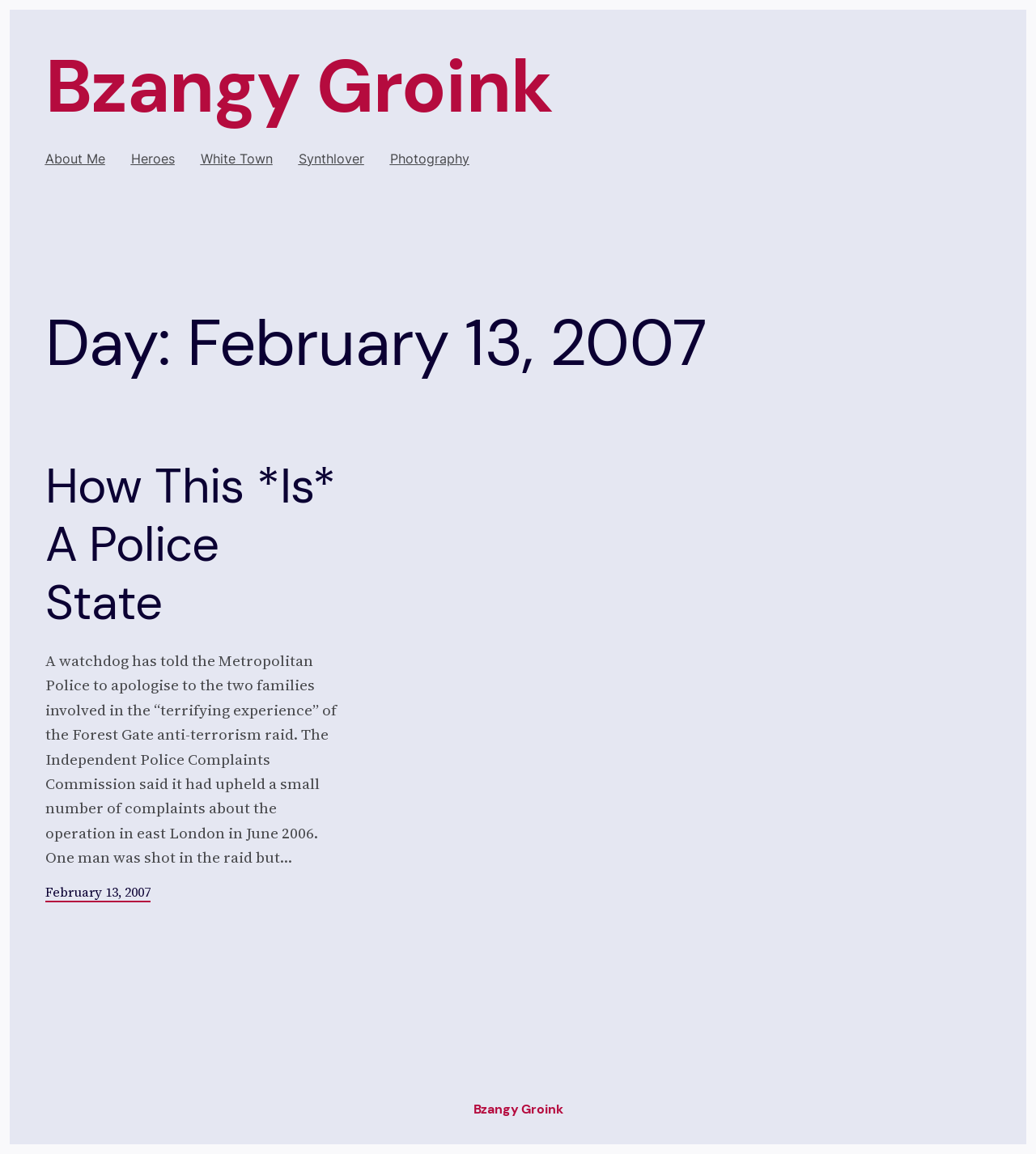Determine the bounding box coordinates of the clickable region to follow the instruction: "read the article about police state".

[0.043, 0.396, 0.335, 0.548]